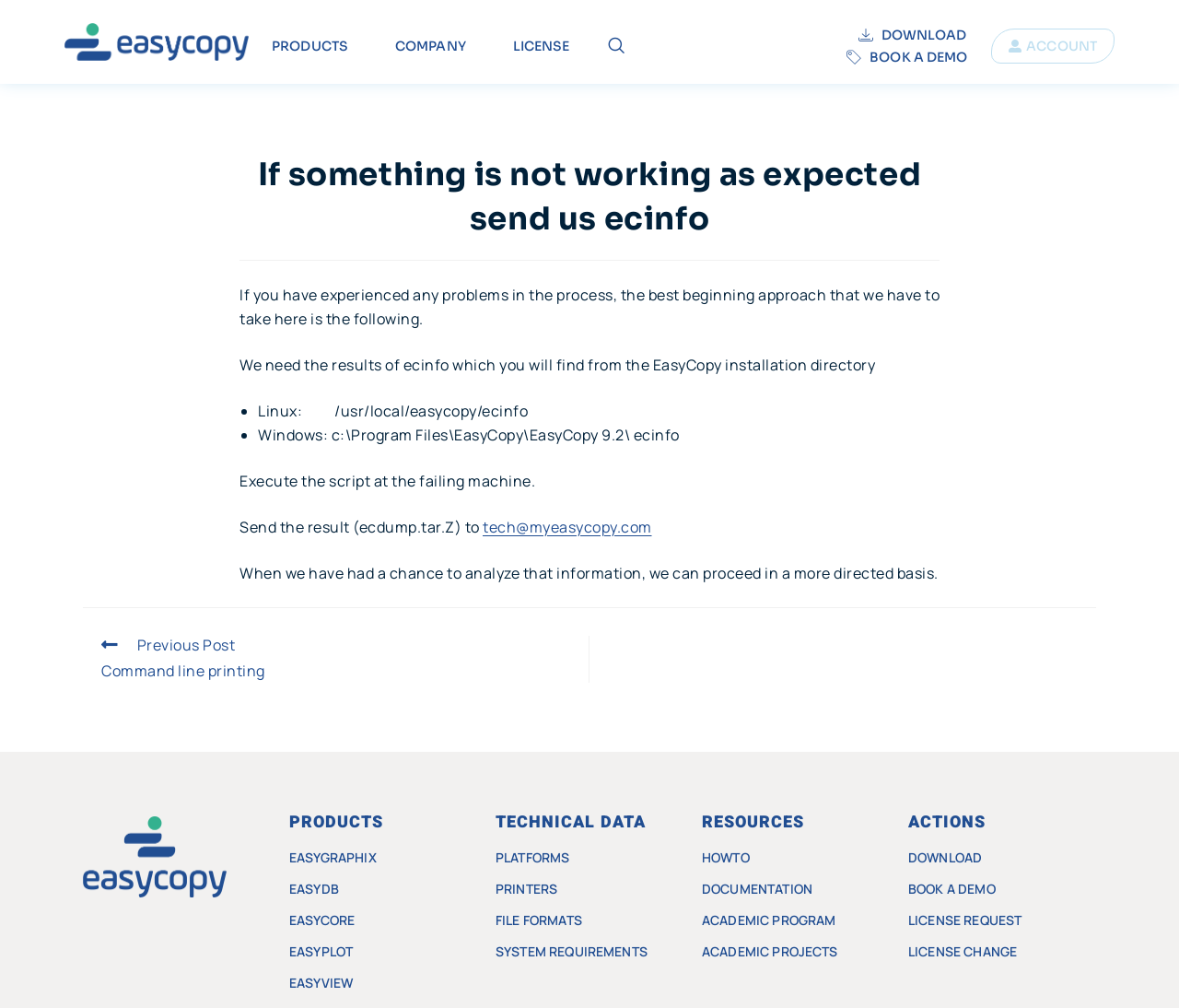What is the email address to send the ecinfo results to?
Based on the image, respond with a single word or phrase.

tech@myeasycopy.com